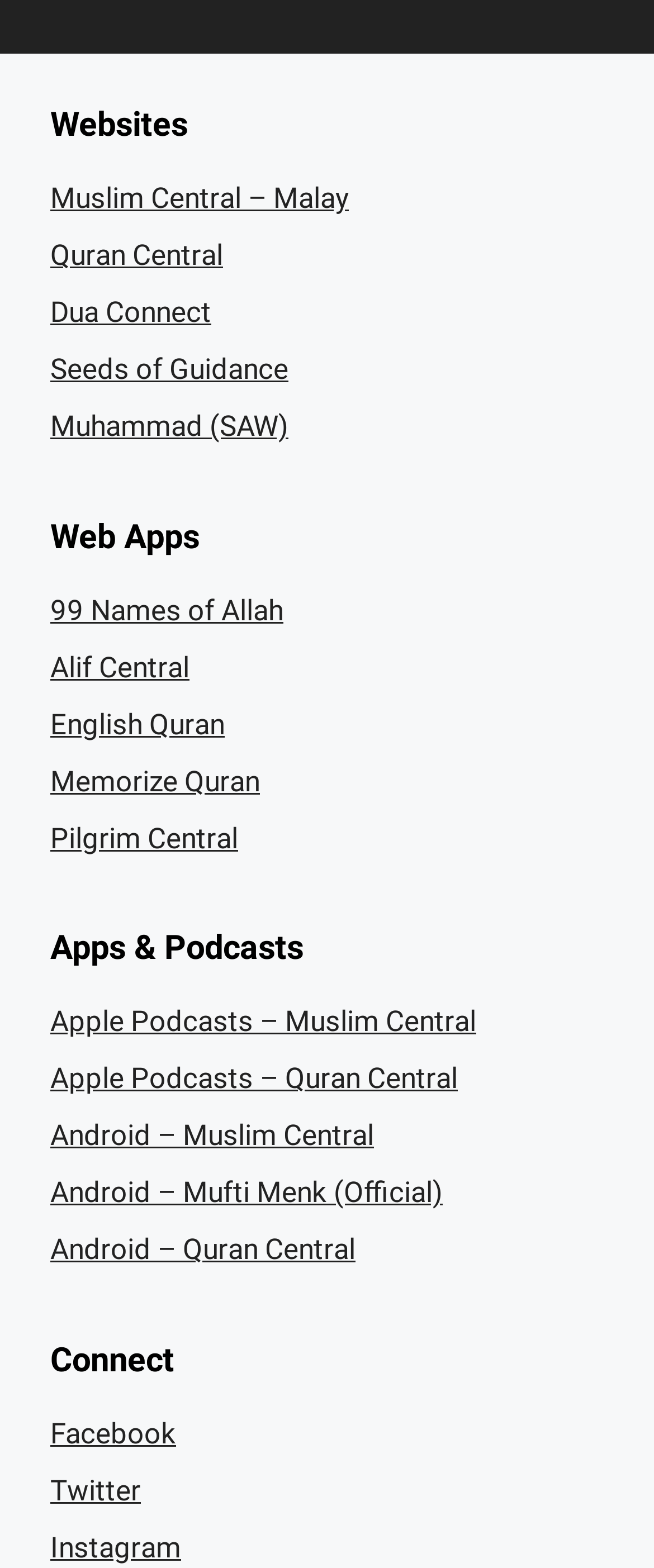Determine the bounding box coordinates for the area you should click to complete the following instruction: "Listen to Muslim Central podcast on Apple Podcasts".

[0.077, 0.641, 0.728, 0.662]